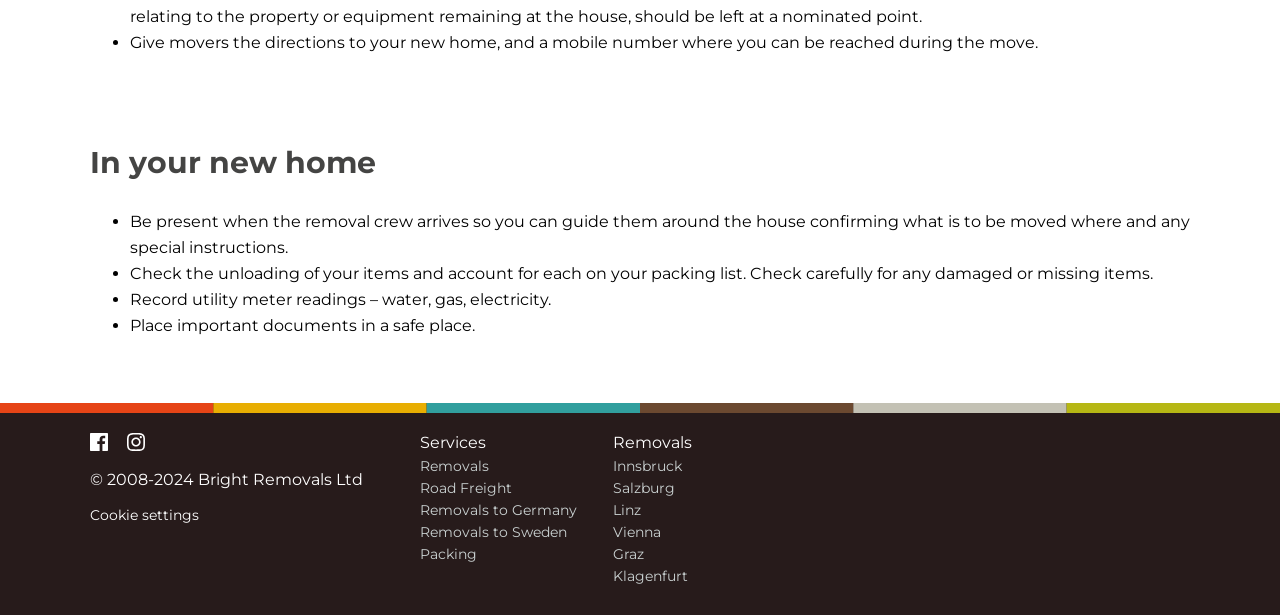What is the purpose of the 'Cookie settings' button?
Refer to the image and respond with a one-word or short-phrase answer.

To manage cookies